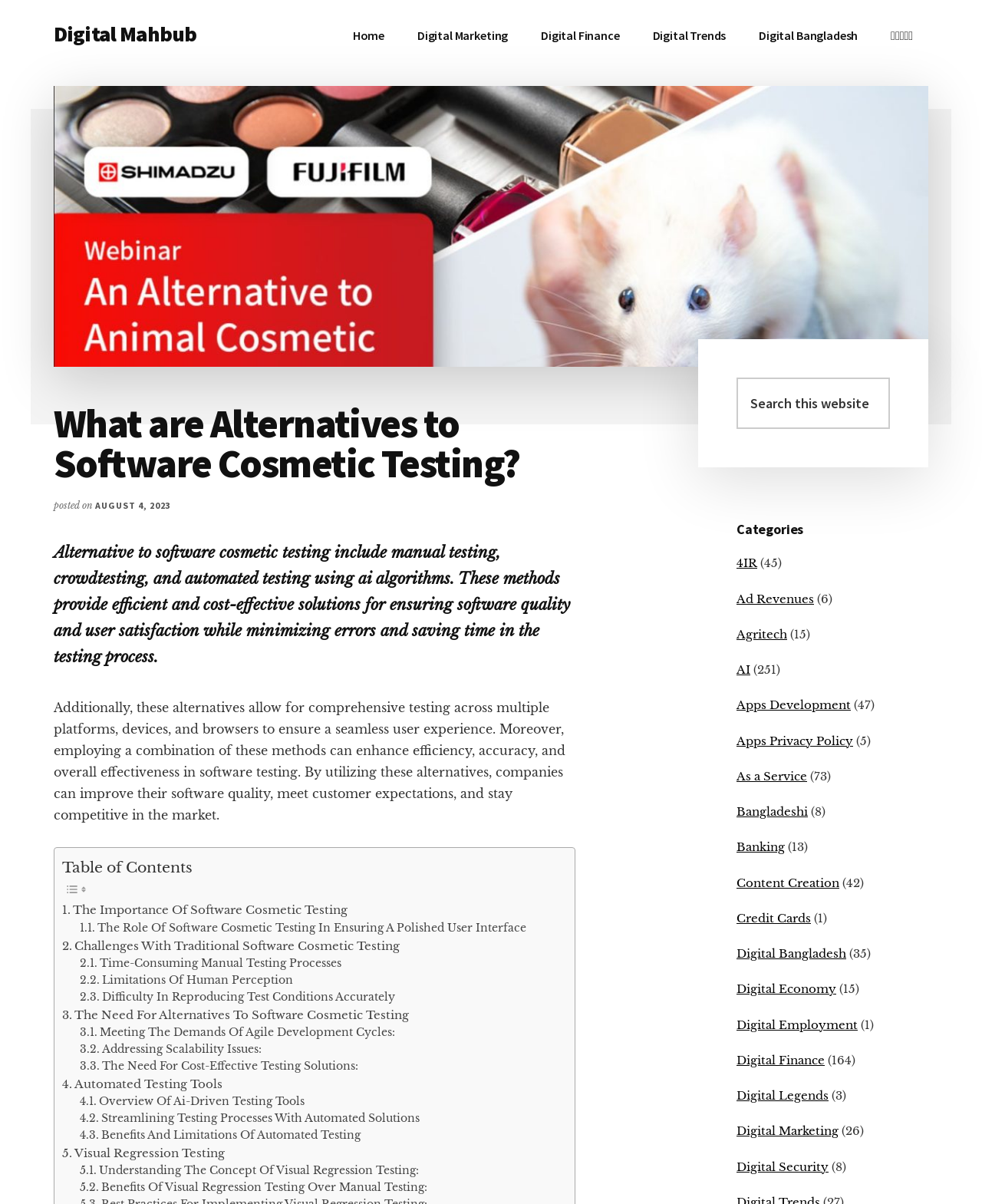Identify the bounding box coordinates for the UI element described as: "Addressing Scalability Issues:". The coordinates should be provided as four floats between 0 and 1: [left, top, right, bottom].

[0.081, 0.865, 0.266, 0.879]